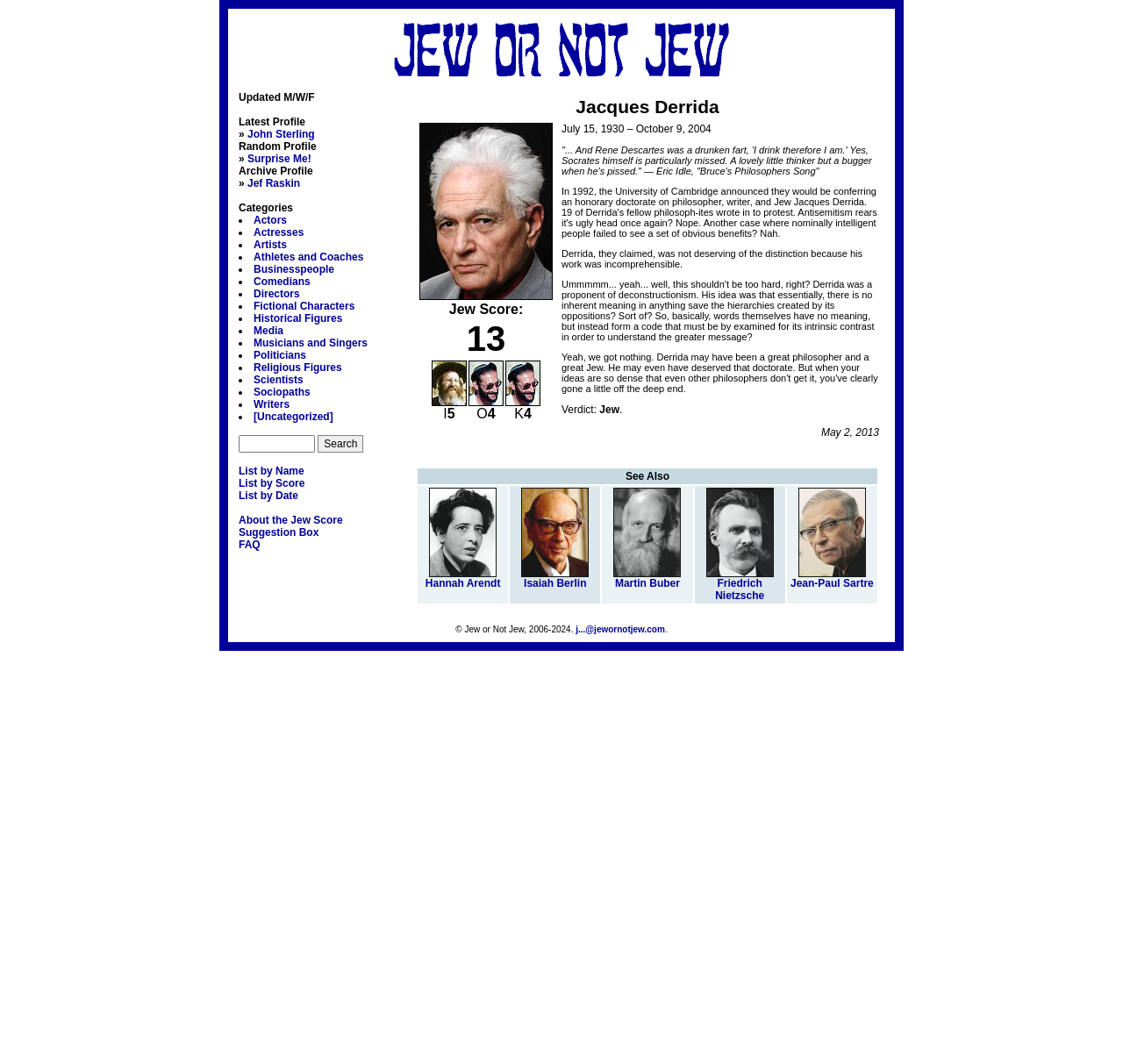Provide a thorough summary of the webpage.

The webpage is about JewOrNotJew.com, a website that determines whether a person is Jewish or not. The page is focused on Jacques Derrida, a French philosopher. 

At the top of the page, there is a table with two columns. The left column contains a link to the website's homepage, and the right column has a table with a single row and two columns. The first column contains an image, and the second column has a link to John Sterling's profile, a random profile, and a surprise me feature. 

Below this table, there is a long list of categories, including actors, actresses, artists, athletes, and many more. Each category is a link, and they are separated by bullet points. 

To the right of the categories list, there is a search box with a search button. Below the search box, there are links to list profiles by name, score, or date. 

The main content of the page is about Jacques Derrida, with his Jew Score, birth and death dates, and a quote from Eric Idle's "Bruce's Philosophers Song". The text then discusses Derrida's work, specifically his idea of deconstructionism, and how it was met with criticism from other philosophers. The verdict at the end of the text is that Derrida is indeed a Jew. 

The page has a total of 3 images, one of which is a profile picture of Jacques Derrida.